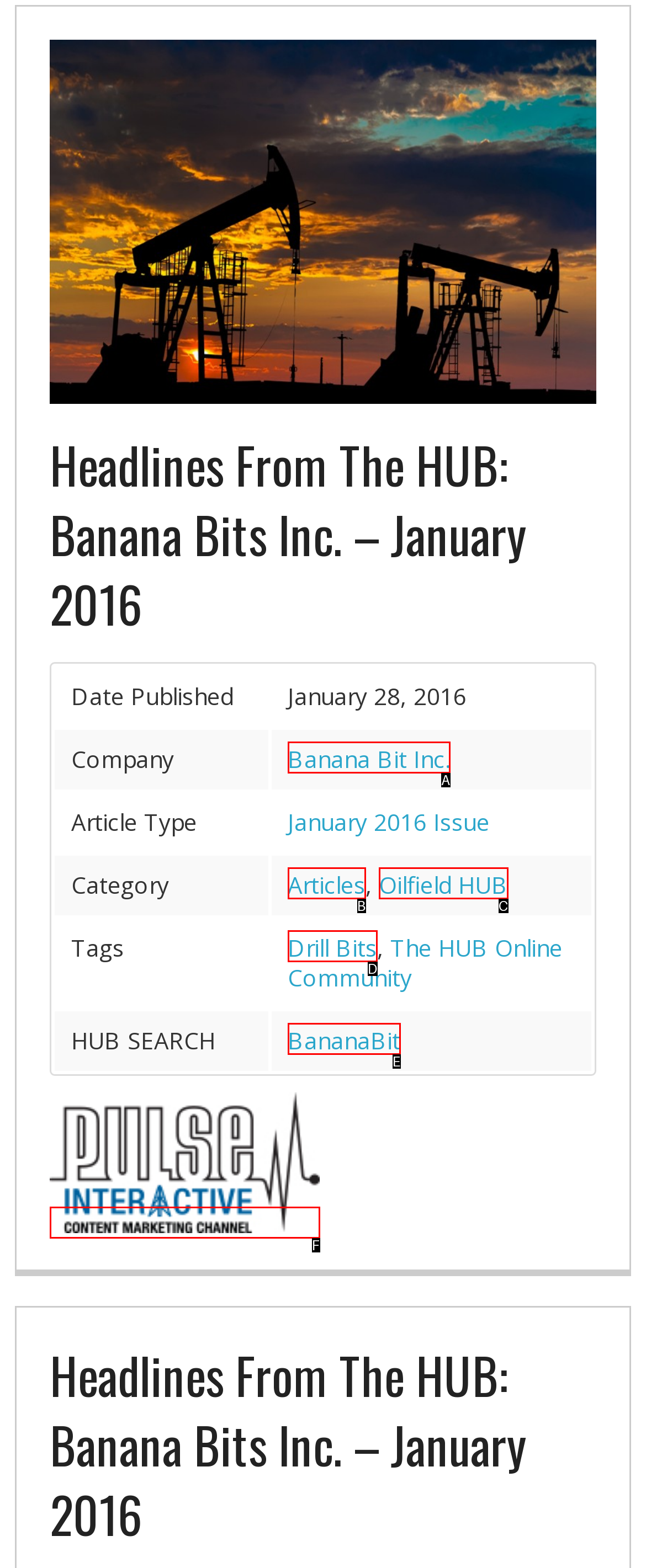Determine which option matches the element description: Oilfield HUB
Reply with the letter of the appropriate option from the options provided.

C